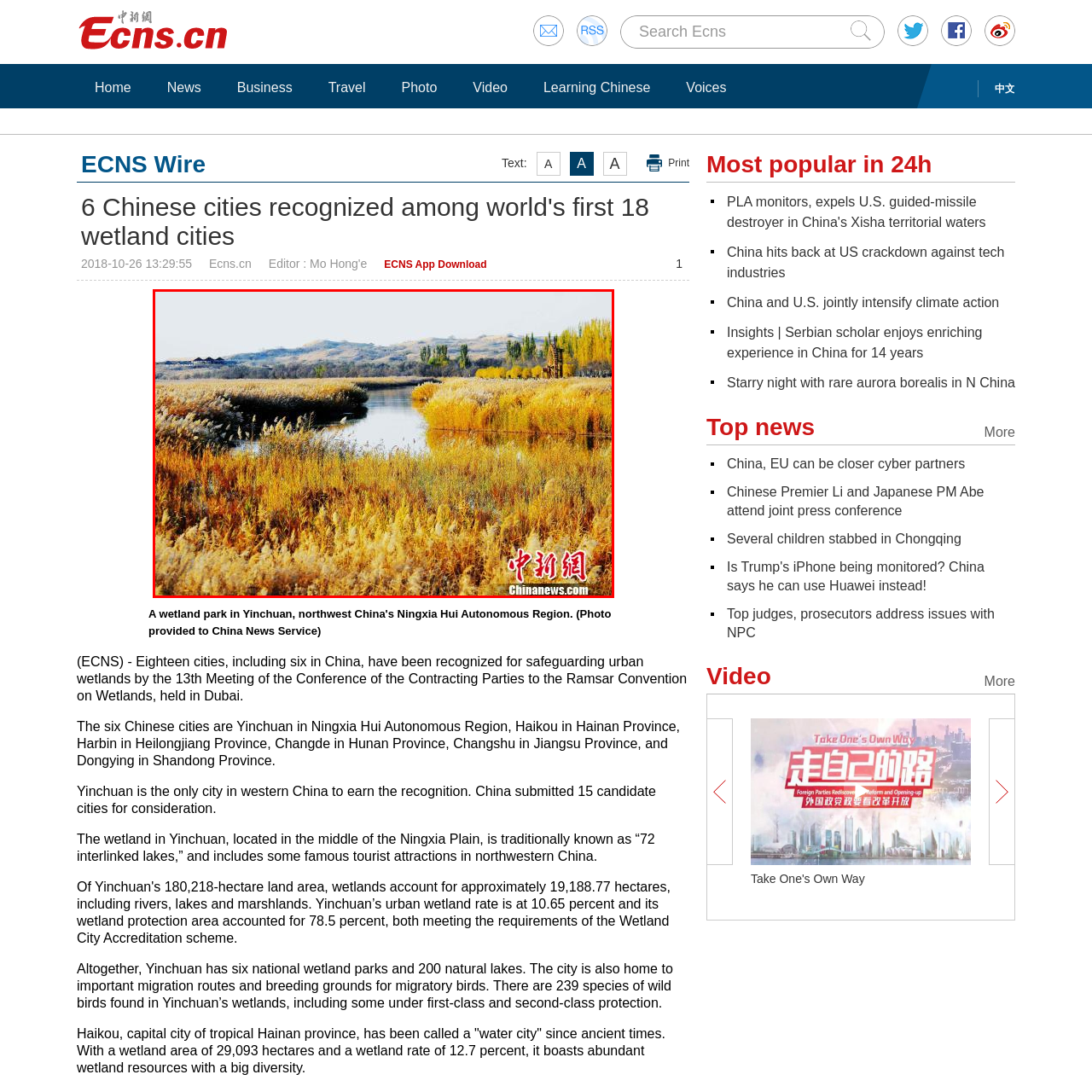Narrate the specific details and elements found within the red-bordered image.

The image showcases a picturesque wetland park located in Yinchuan, situated in the Ningxia Hui Autonomous Region of northwest China. The scene is characterized by lush, golden reeds and tall grasses gently swaying near a serene body of water that reflects the autumn colors. In the background, rolling hills can be seen, partially covered by clusters of trees that contribute to the area's natural beauty. This wetland is part of Yinchuan's six national wetland parks, recognized for their ecological significance and rich biodiversity, which includes numerous migratory bird species. The tranquil environment depicted represents the efforts made to safeguard urban wetlands, highlighting Yinchuan's status as a key location for wetland conservation.